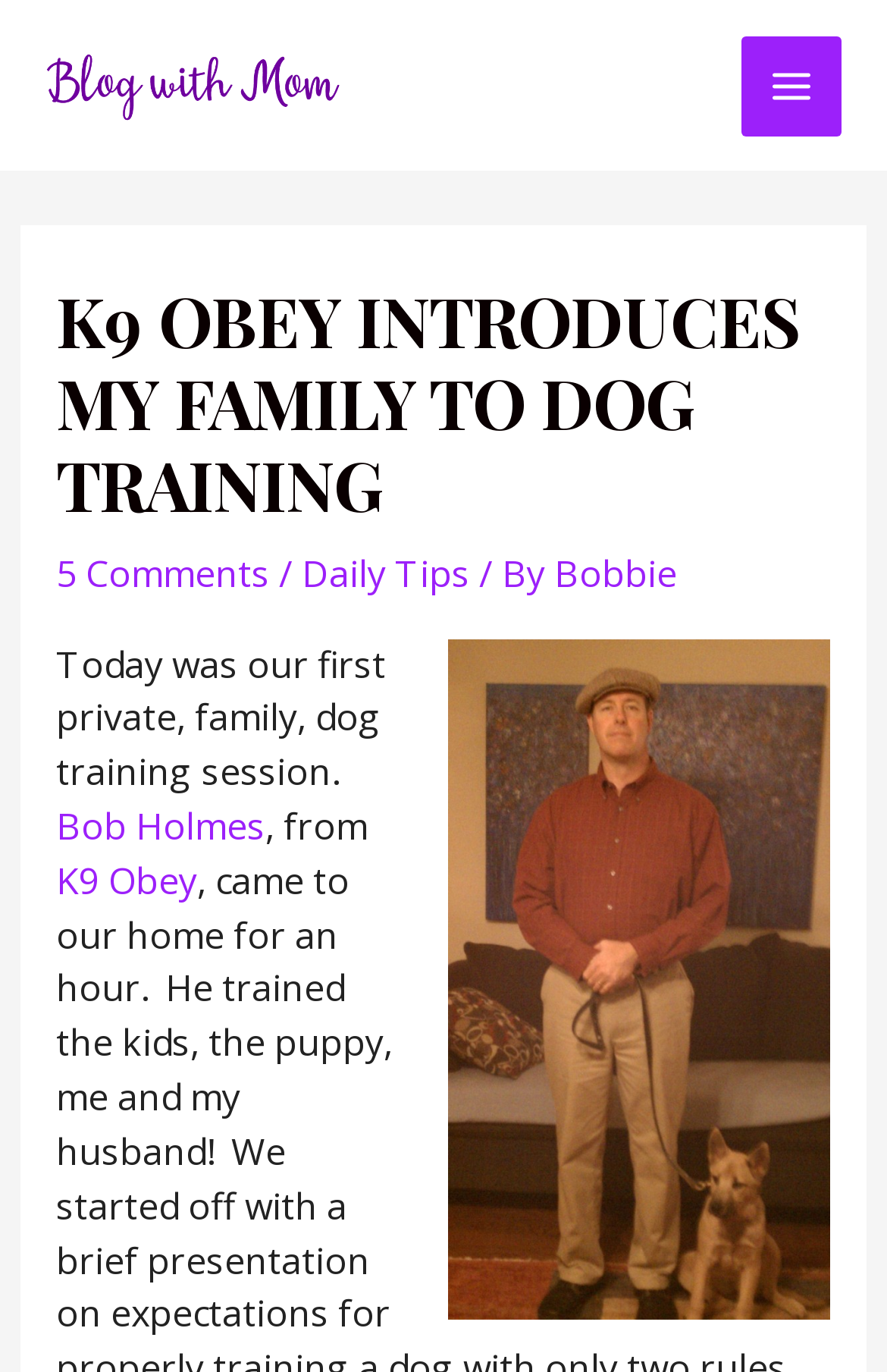Please give the bounding box coordinates of the area that should be clicked to fulfill the following instruction: "Read the article about 'K9 OBEY INTRODUCES MY FAMILY TO DOG TRAINING'". The coordinates should be in the format of four float numbers from 0 to 1, i.e., [left, top, right, bottom].

[0.063, 0.205, 0.937, 0.384]